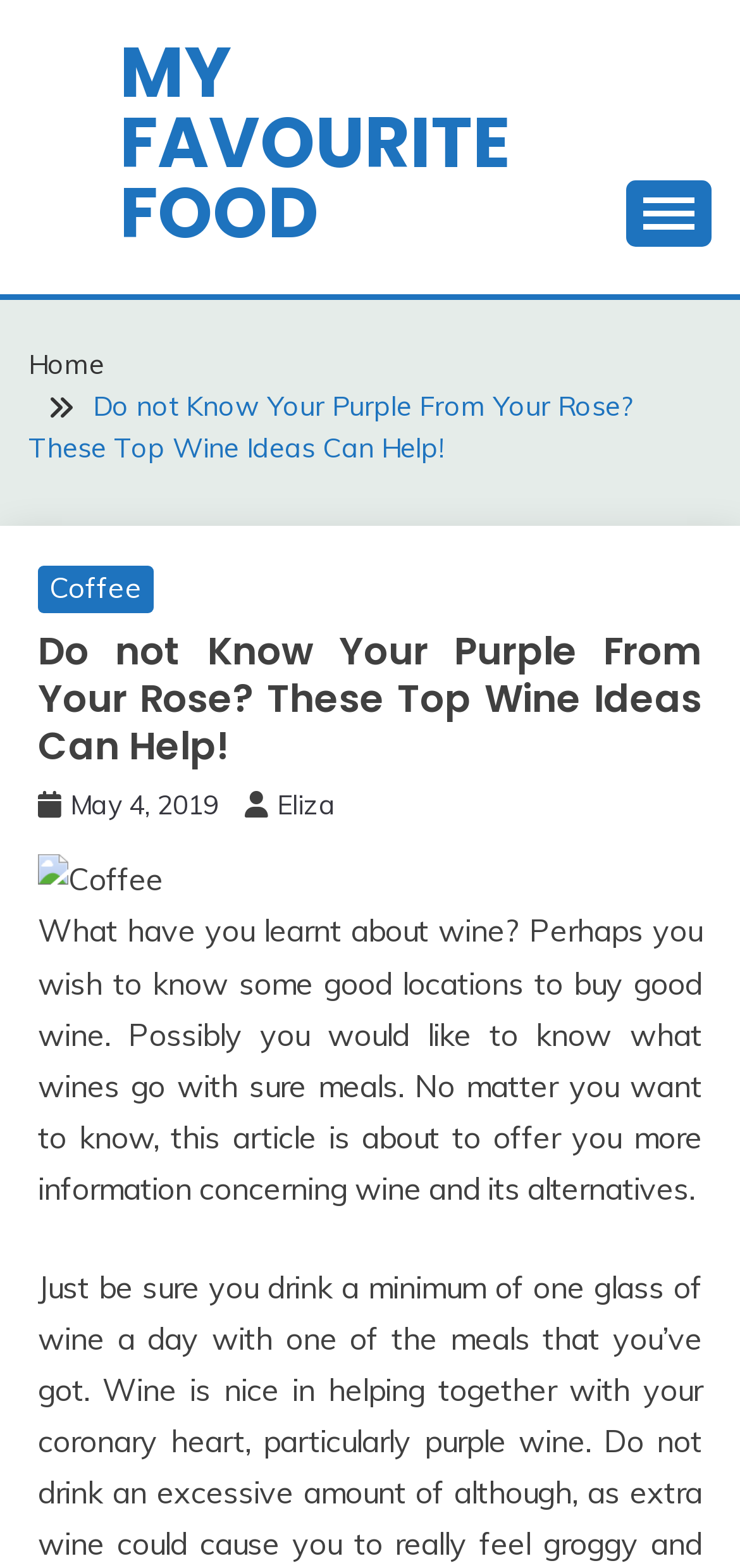Look at the image and answer the question in detail:
What is the topic of the image?

The topic of the image can be inferred by looking at the image description 'Coffee' which is located below the heading 'Do not Know Your Purple From Your Rose? These Top Wine Ideas Can Help!'.